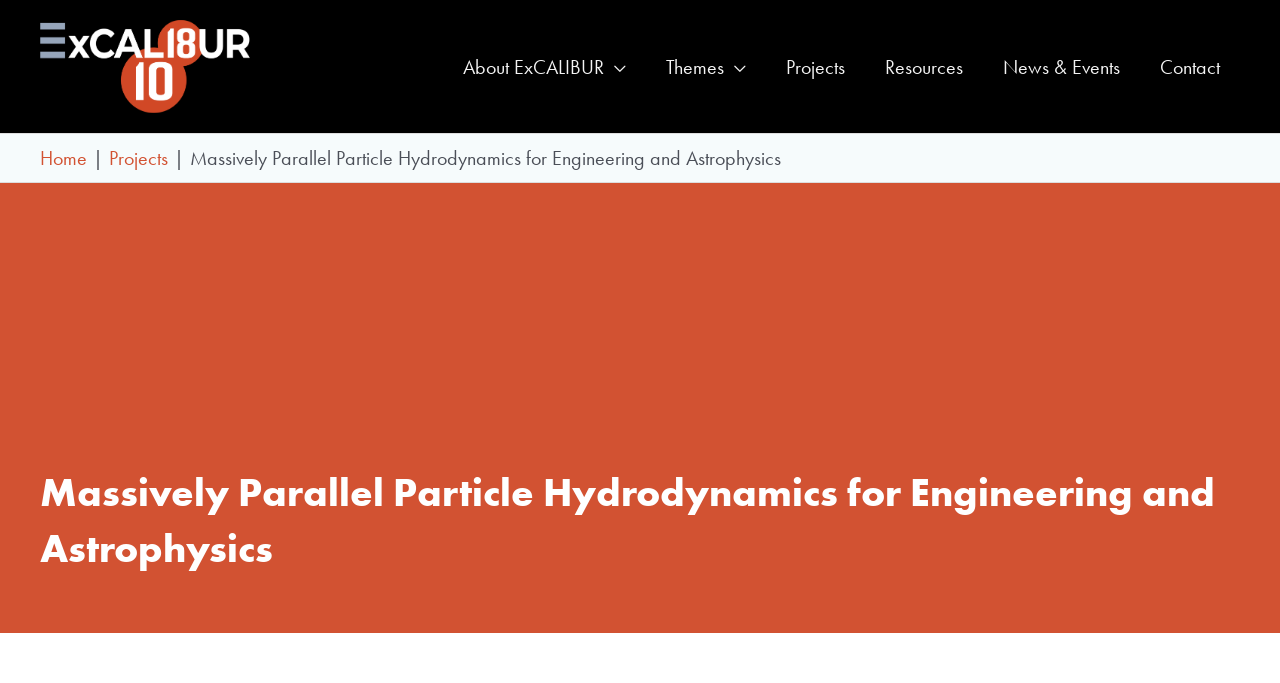Explain the contents of the webpage comprehensively.

The webpage is about Massively Parallel Particle Hydrodynamics for Engineering and Astrophysics, specifically focusing on SPH (smoothed particle hydrodynamics) and Lagrangian approaches to hydrodynamics problems.

At the top left corner, there is a logo of ExCALIBUR, which is a negative logo image. Below the logo, there is a navigation menu for site navigation, which includes links to "About ExCALIBUR", "Themes", "Projects", "Resources", "News & Events", and "Contact". These links are arranged horizontally, with "About ExCALIBUR" on the left and "Contact" on the right.

Above the main content area, there is a breadcrumbs navigation menu, which shows the current page's location in the website's hierarchy. It includes links to "Home" and "Projects", as well as a static text indicating the current page's title, "Massively Parallel Particle Hydrodynamics for Engineering and Astrophysics".

The main content area is dominated by a large heading that spans the entire width of the page, with the same title as the breadcrumbs navigation menu.